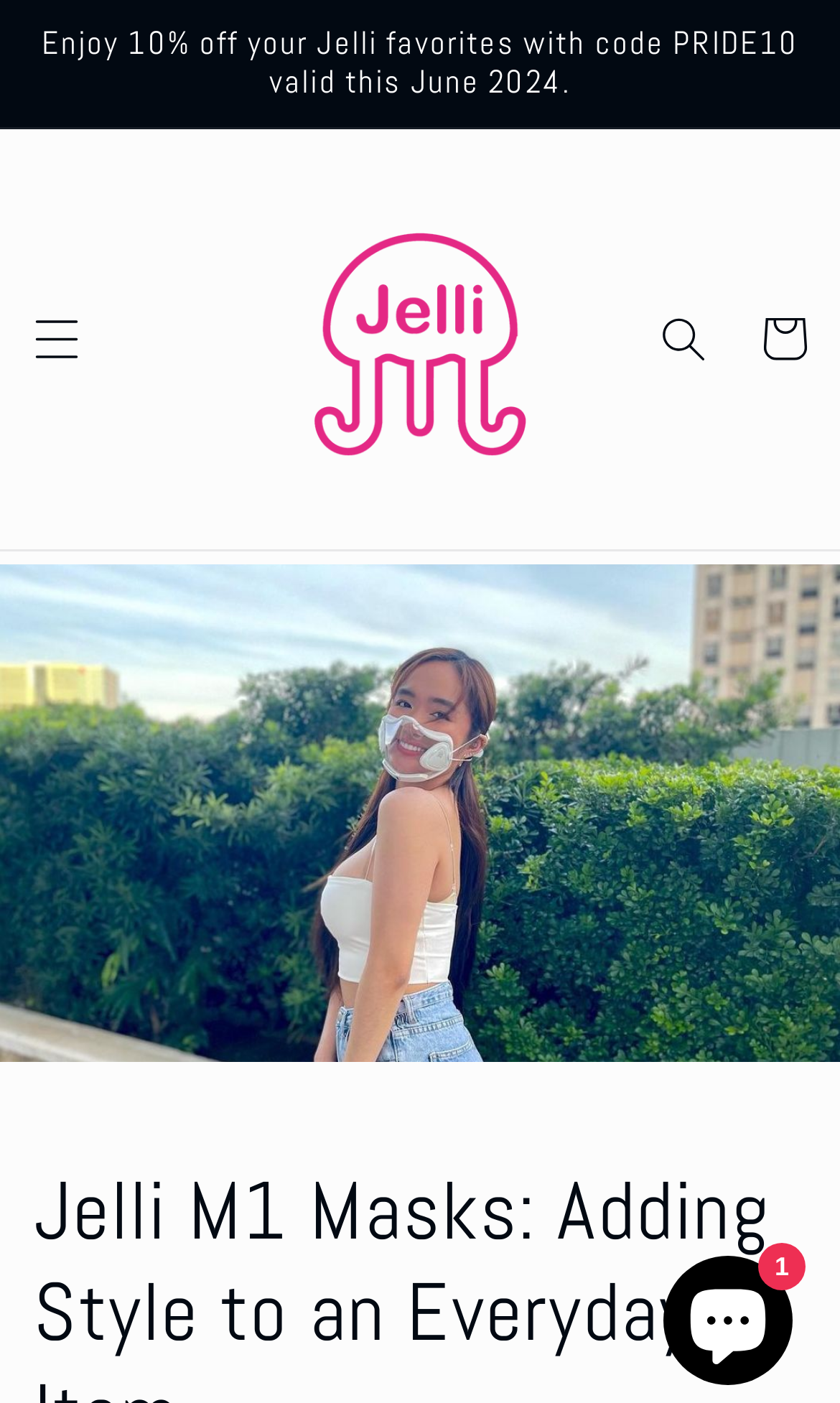What is the purpose of the menu button?
Using the image as a reference, give an elaborate response to the question.

The menu button is located in the details element with bounding box coordinates [0.008, 0.206, 0.127, 0.277] and has the attribute 'controls: menu-drawer', indicating that it is used to control the menu drawer.